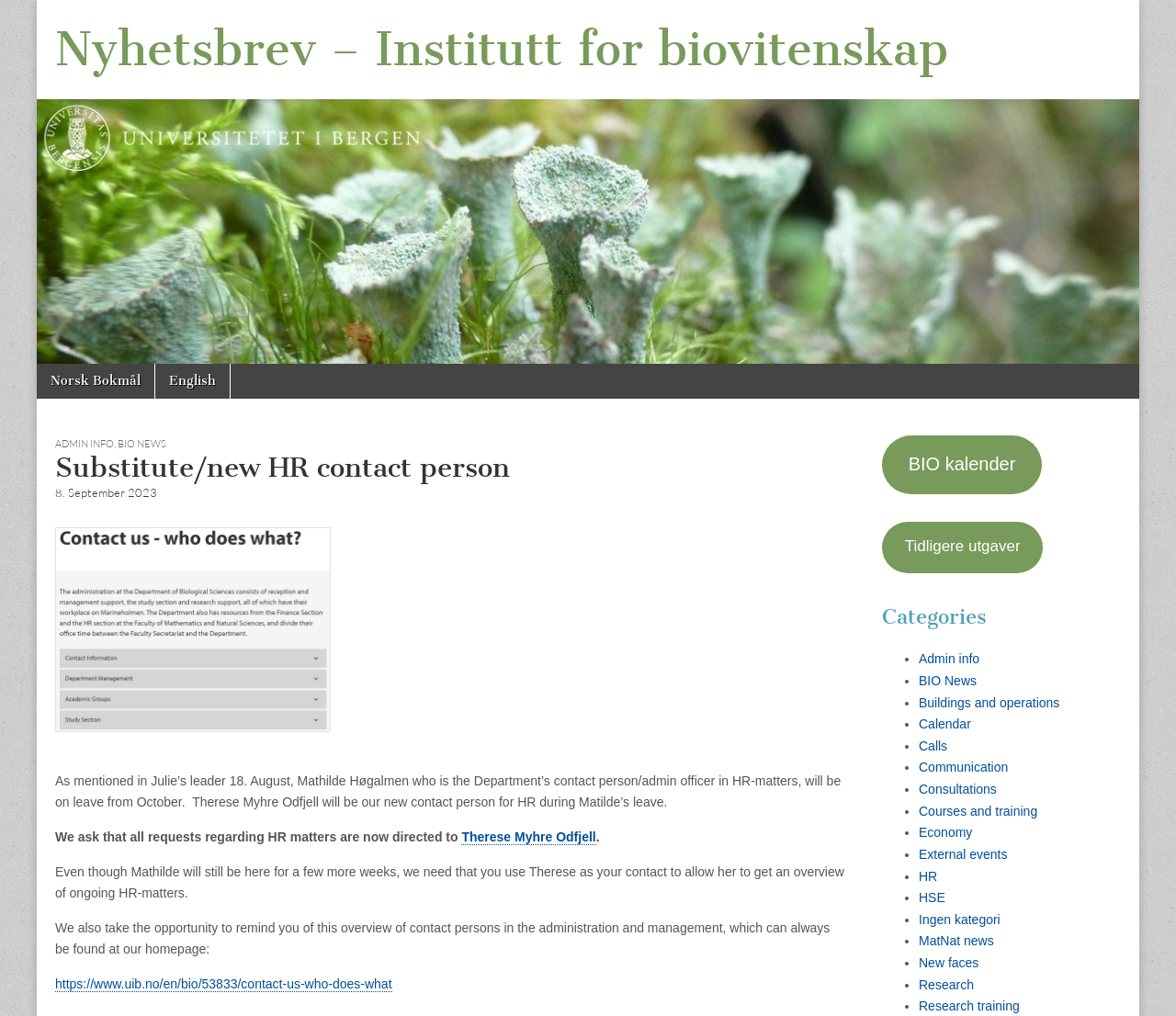What is the current date of the news article?
Please answer the question with a detailed response using the information from the screenshot.

The answer can be found in the time element that is located below the heading 'Substitute/new HR contact person' where the date '8. September 2023' is displayed.